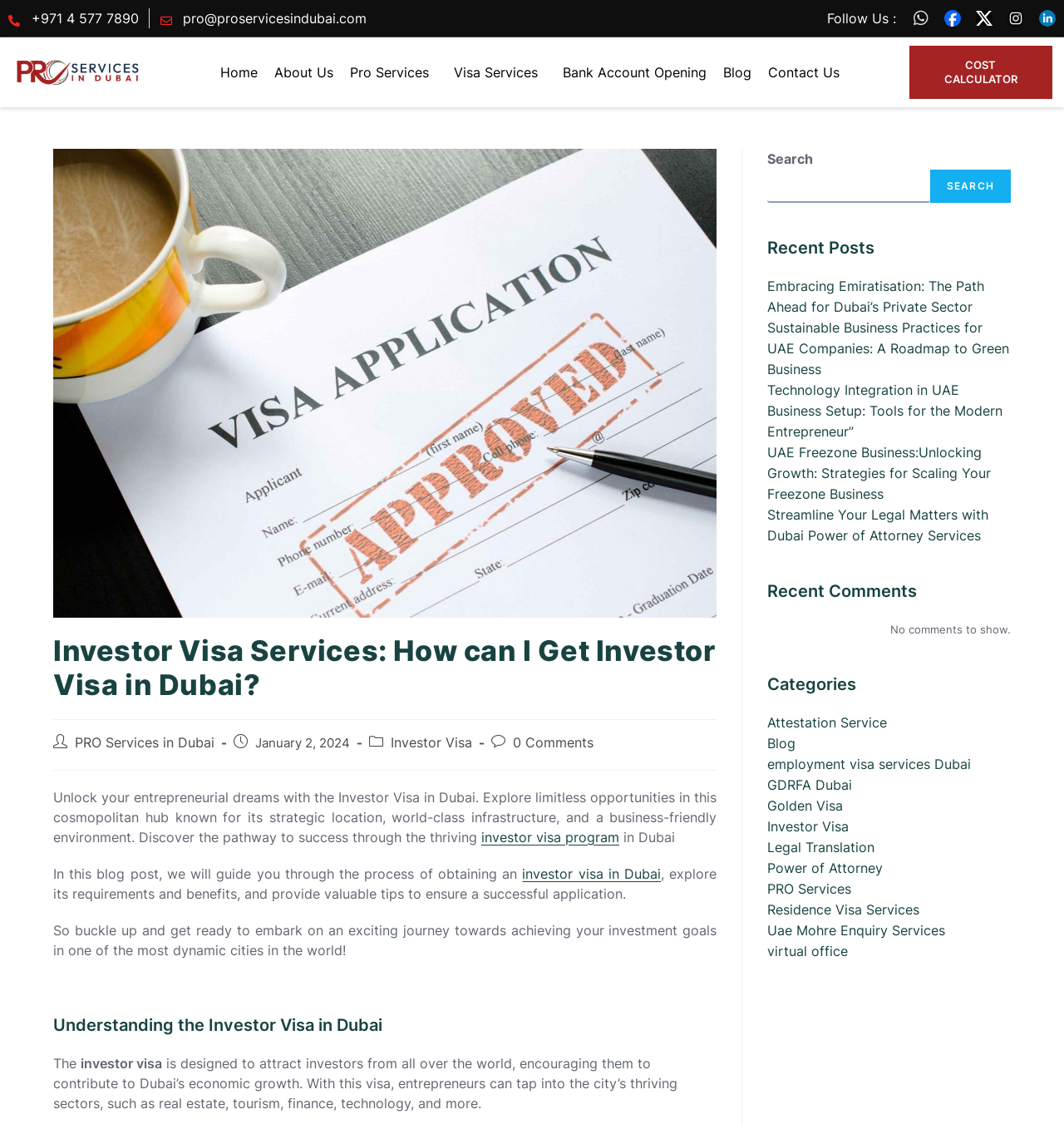Determine the bounding box coordinates for the region that must be clicked to execute the following instruction: "Click on the link to read about McLaren".

None